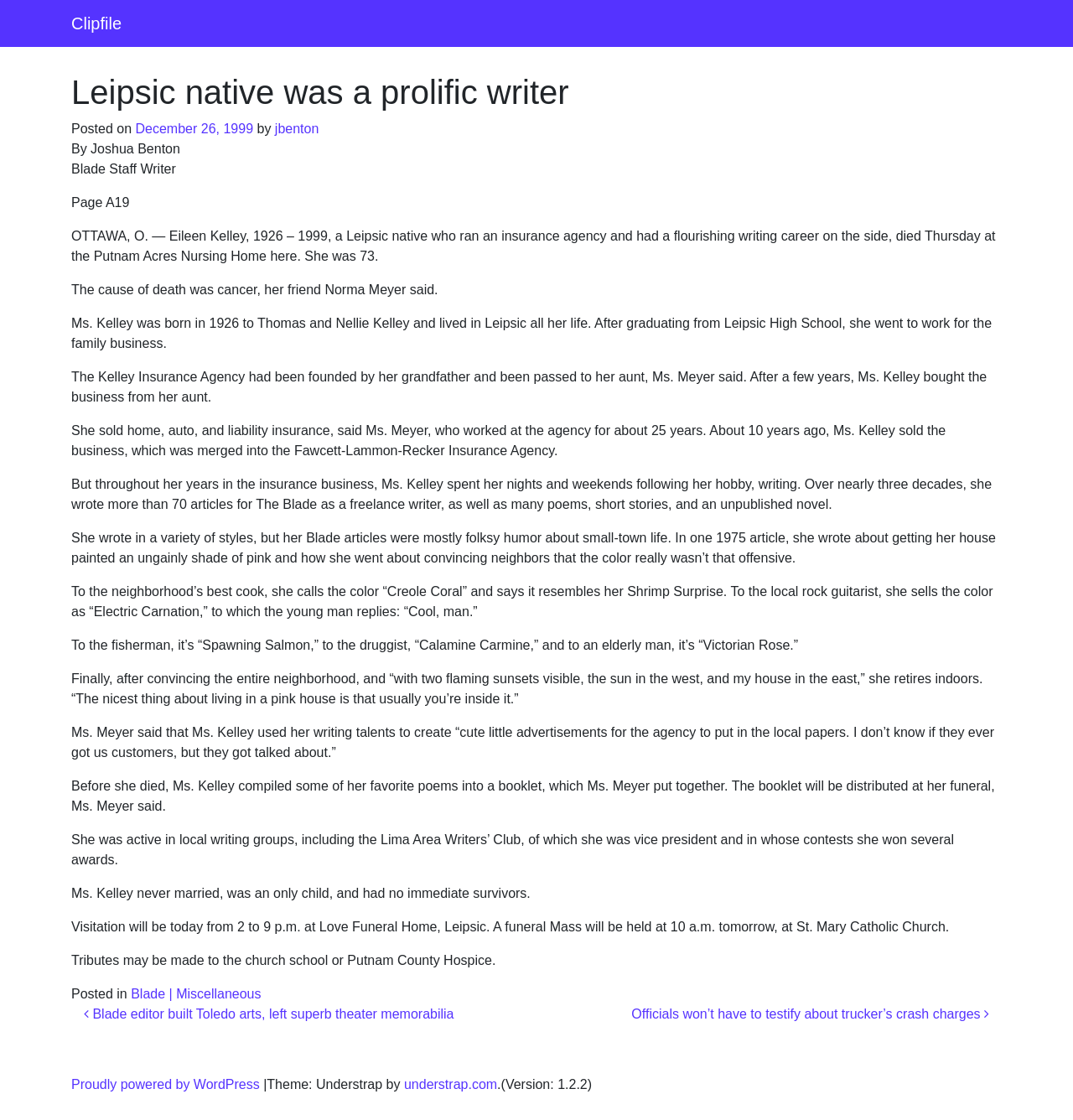What was the title of Eileen Kelley's unpublished novel?
Based on the content of the image, thoroughly explain and answer the question.

The article does not mention the title of Eileen Kelley's unpublished novel, only that she wrote one.